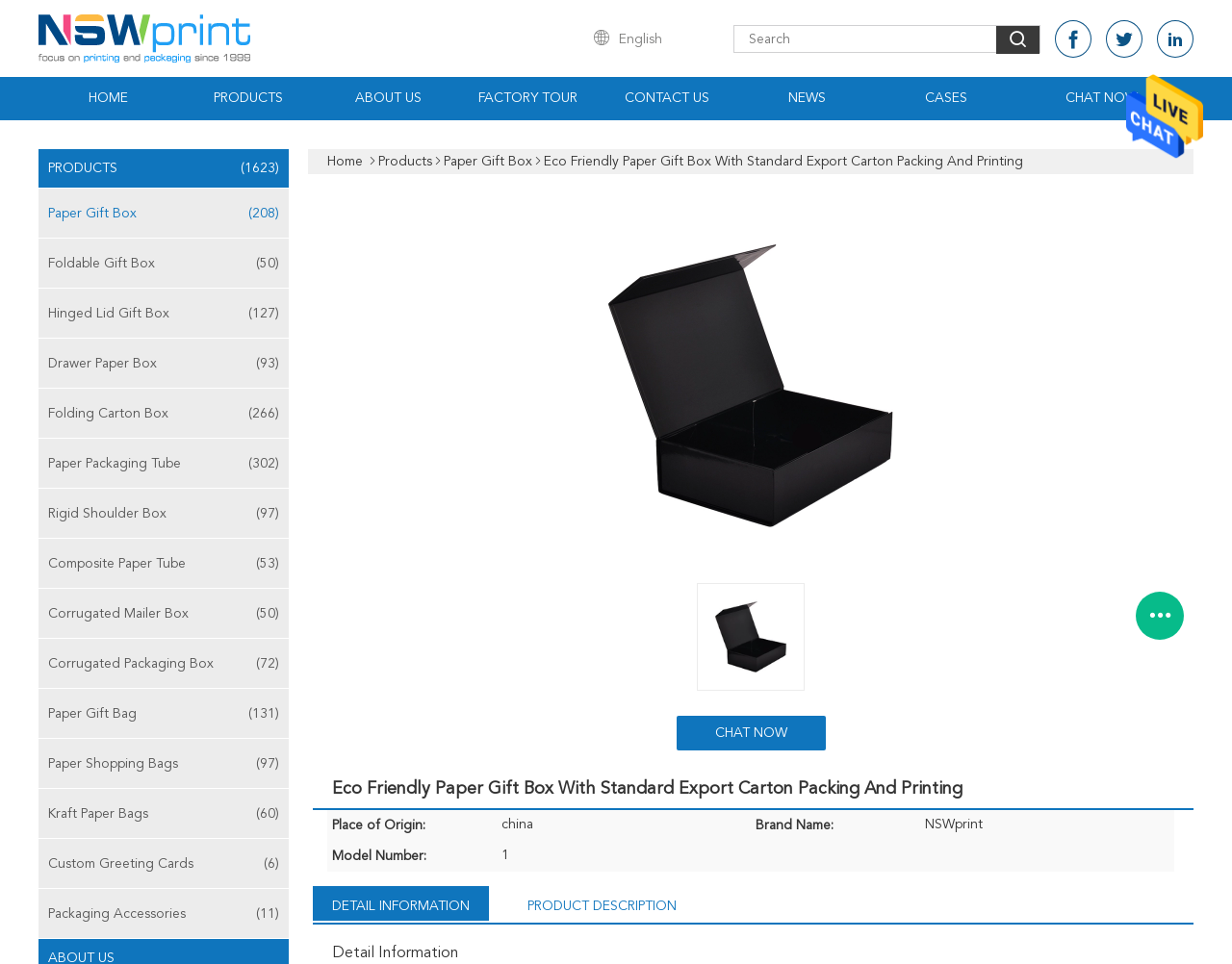Locate and extract the text of the main heading on the webpage.

Eco Friendly Paper Gift Box With Standard Export Carton Packing And Printing